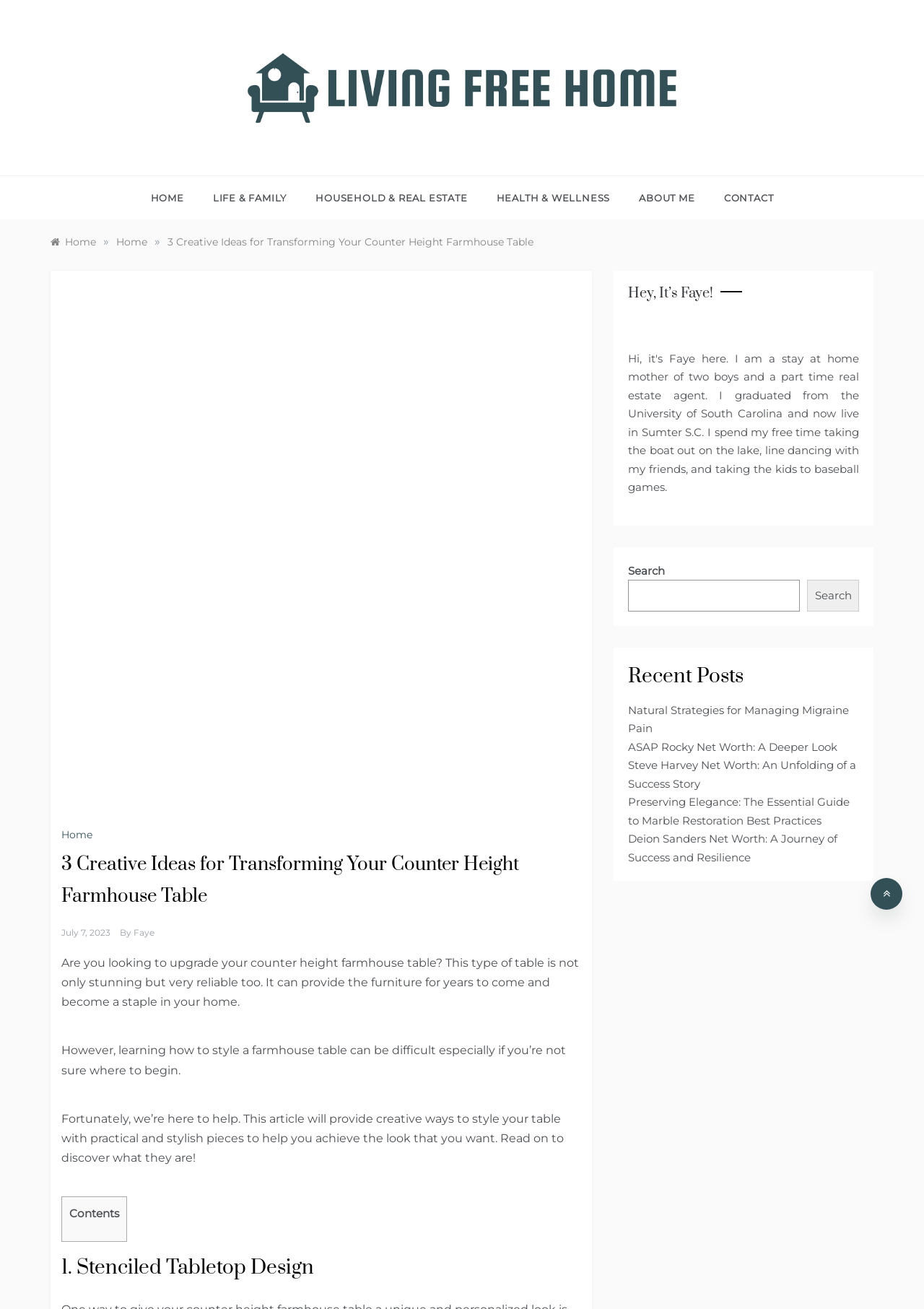Locate the bounding box coordinates of the item that should be clicked to fulfill the instruction: "Visit the 'LIFE & FAMILY' page".

[0.215, 0.135, 0.326, 0.168]